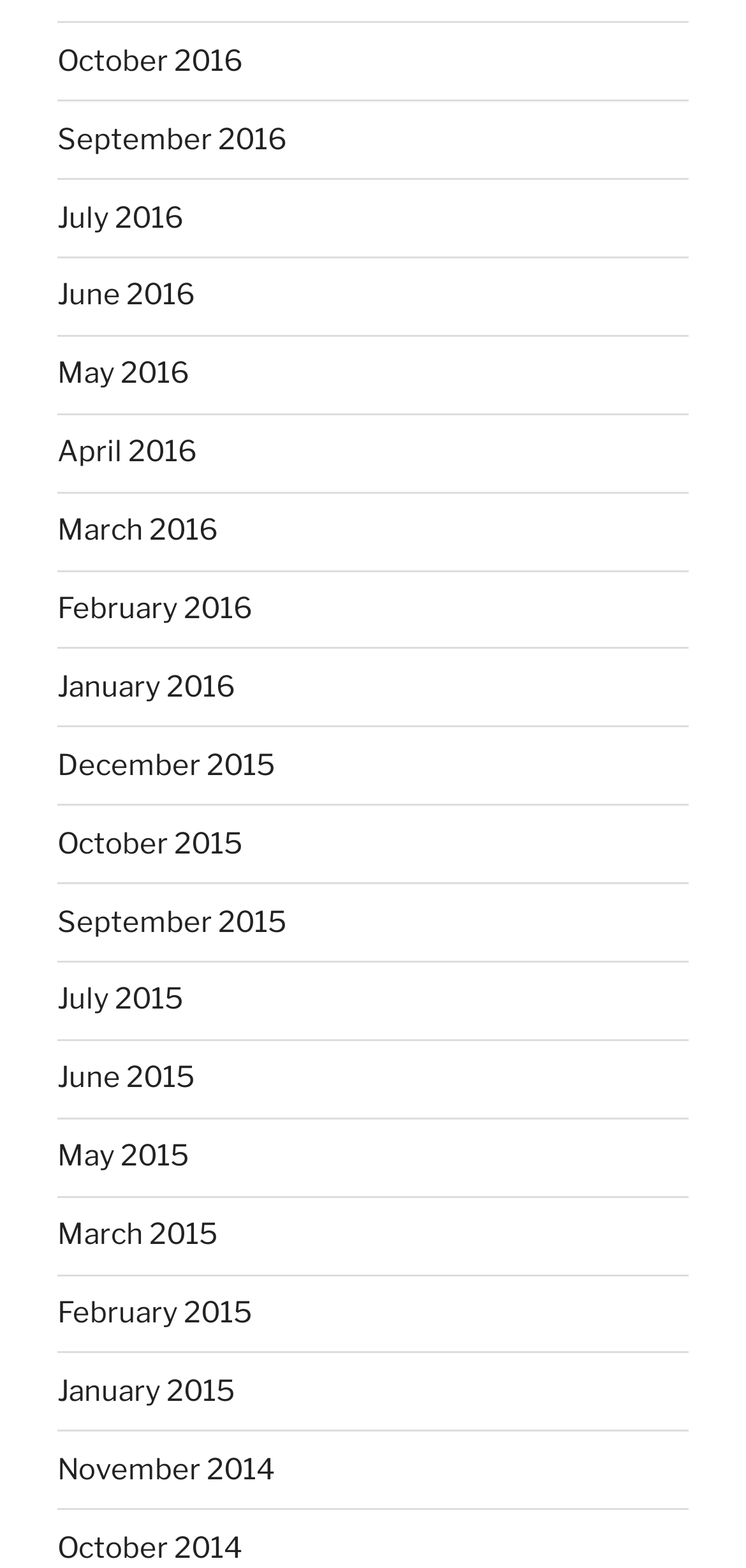How many months are listed?
Please use the image to provide an in-depth answer to the question.

I counted the number of links on the webpage, each representing a month, and found 24 links ranging from October 2016 to November 2014.